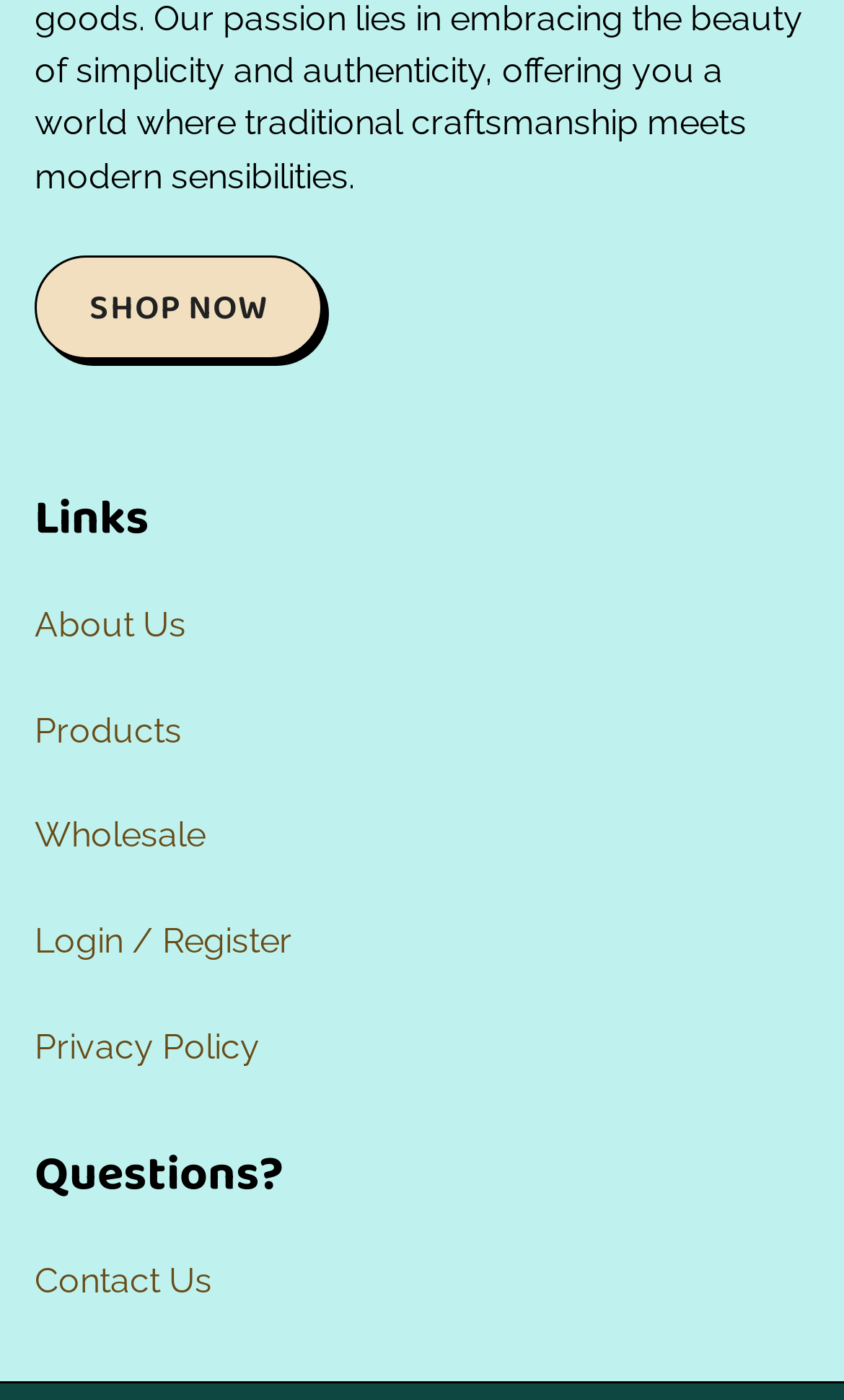What can you do on this website? From the image, respond with a single word or brief phrase.

Shop, learn about products